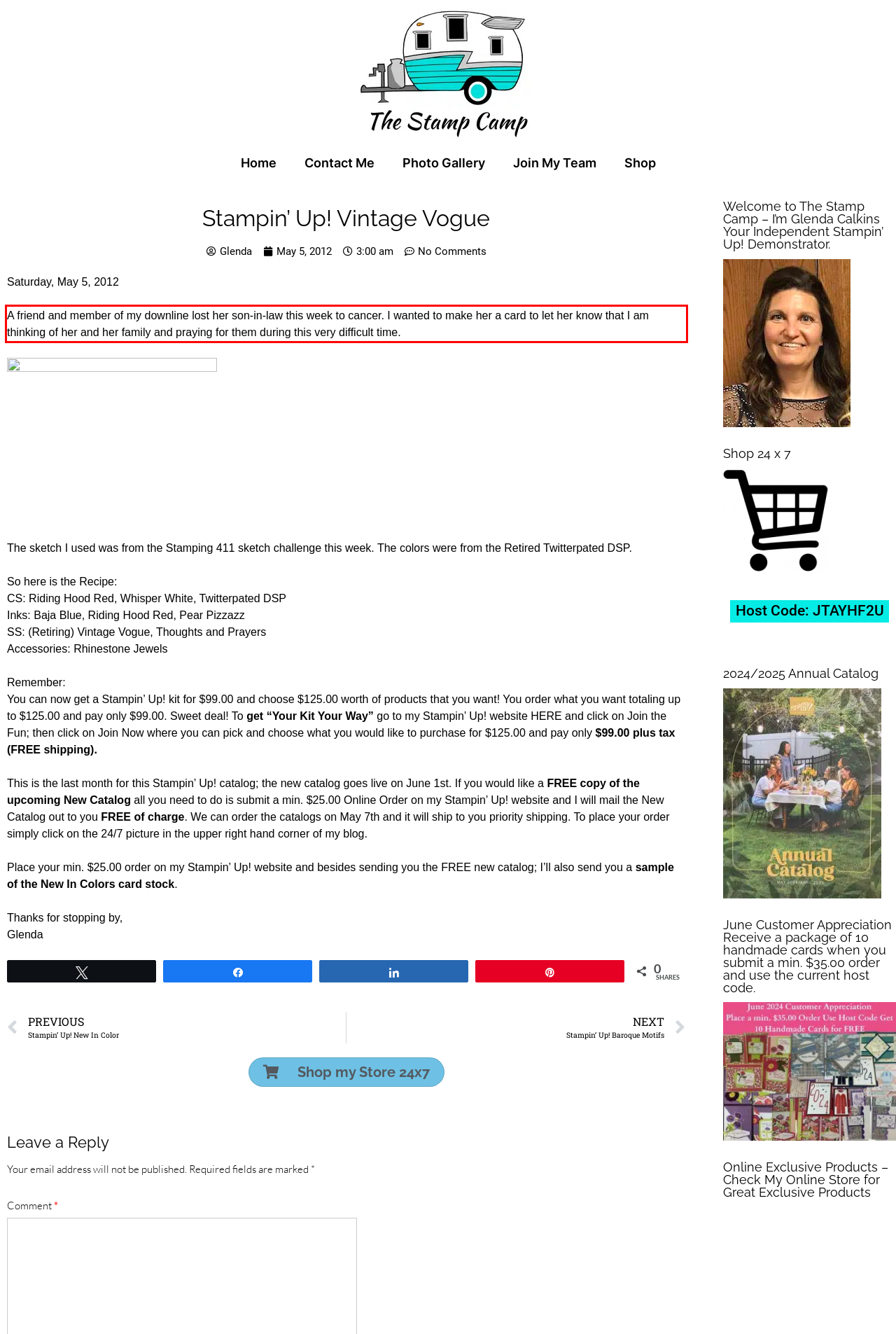Please perform OCR on the UI element surrounded by the red bounding box in the given webpage screenshot and extract its text content.

A friend and member of my downline lost her son-in-law this week to cancer. I wanted to make her a card to let her know that I am thinking of her and her family and praying for them during this very difficult time.